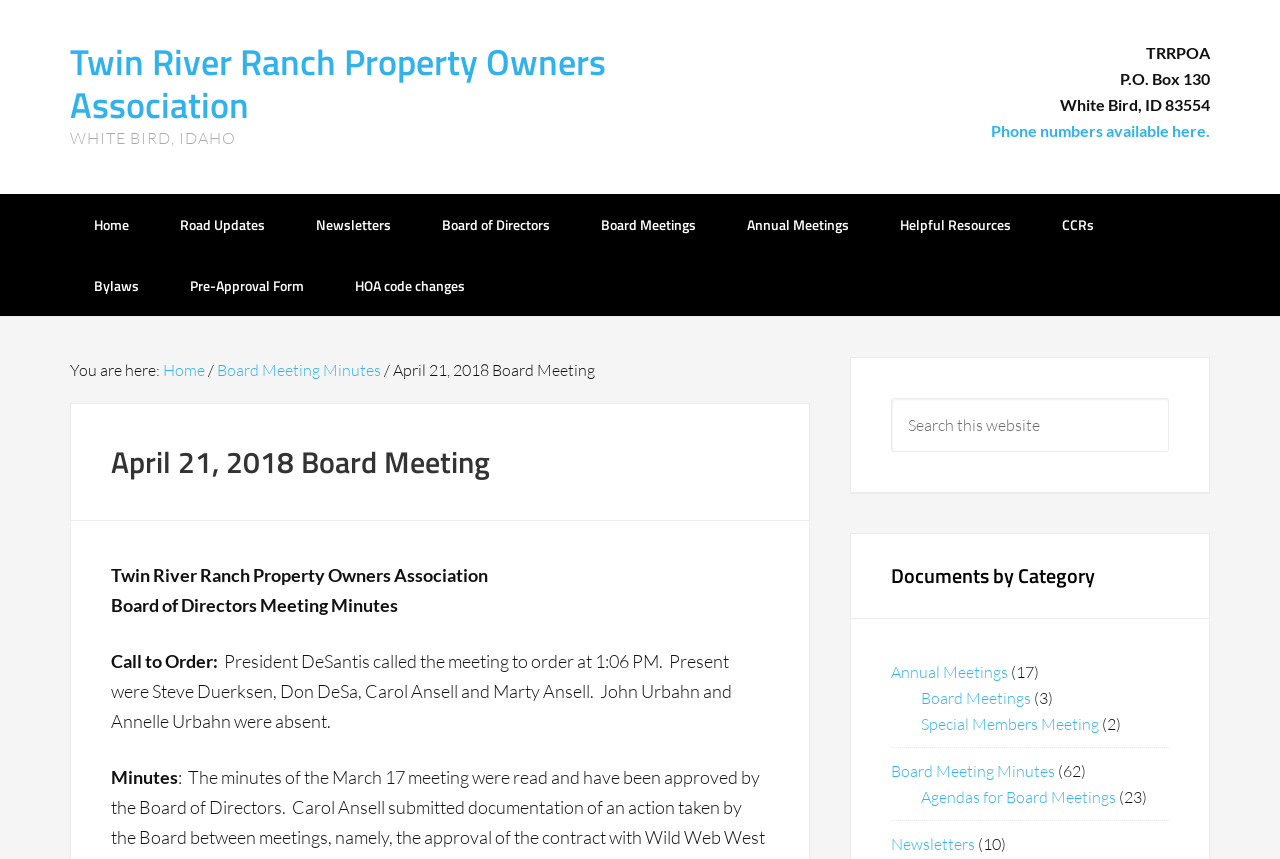Generate a thorough caption detailing the webpage content.

The webpage is about the Twin River Ranch Property Owners Association, specifically the April 2018 Board Meeting Minutes. At the top left, there is a link to the association's homepage, followed by the text "WHITE BIRD, IDAHO". On the top right, there is a section with the association's logo "TRRPOA", address, and phone number.

Below this section, there is a main navigation menu with links to various pages, including "Home", "Road Updates", "Newsletters", "Board of Directors", "Board Meetings", "Annual Meetings", "Helpful Resources", "CCRs", and "Bylaws".

On the left side, there is a breadcrumb trail showing the current page's location, starting from the homepage, then "Board Meeting Minutes", and finally "April 21, 2018 Board Meeting".

The main content of the page is the April 21, 2018 Board Meeting Minutes, which includes a heading, followed by the meeting details, such as the call to order, attendees, and meeting minutes.

On the right side, there is a search box with a search button. Below the search box, there is a section titled "Documents by Category", which lists various document categories, including "Annual Meetings", "Board Meetings", "Special Members Meeting", "Board Meeting Minutes", "Agendas for Board Meetings", and "Newsletters", each with a link and a number in parentheses indicating the number of documents in that category.